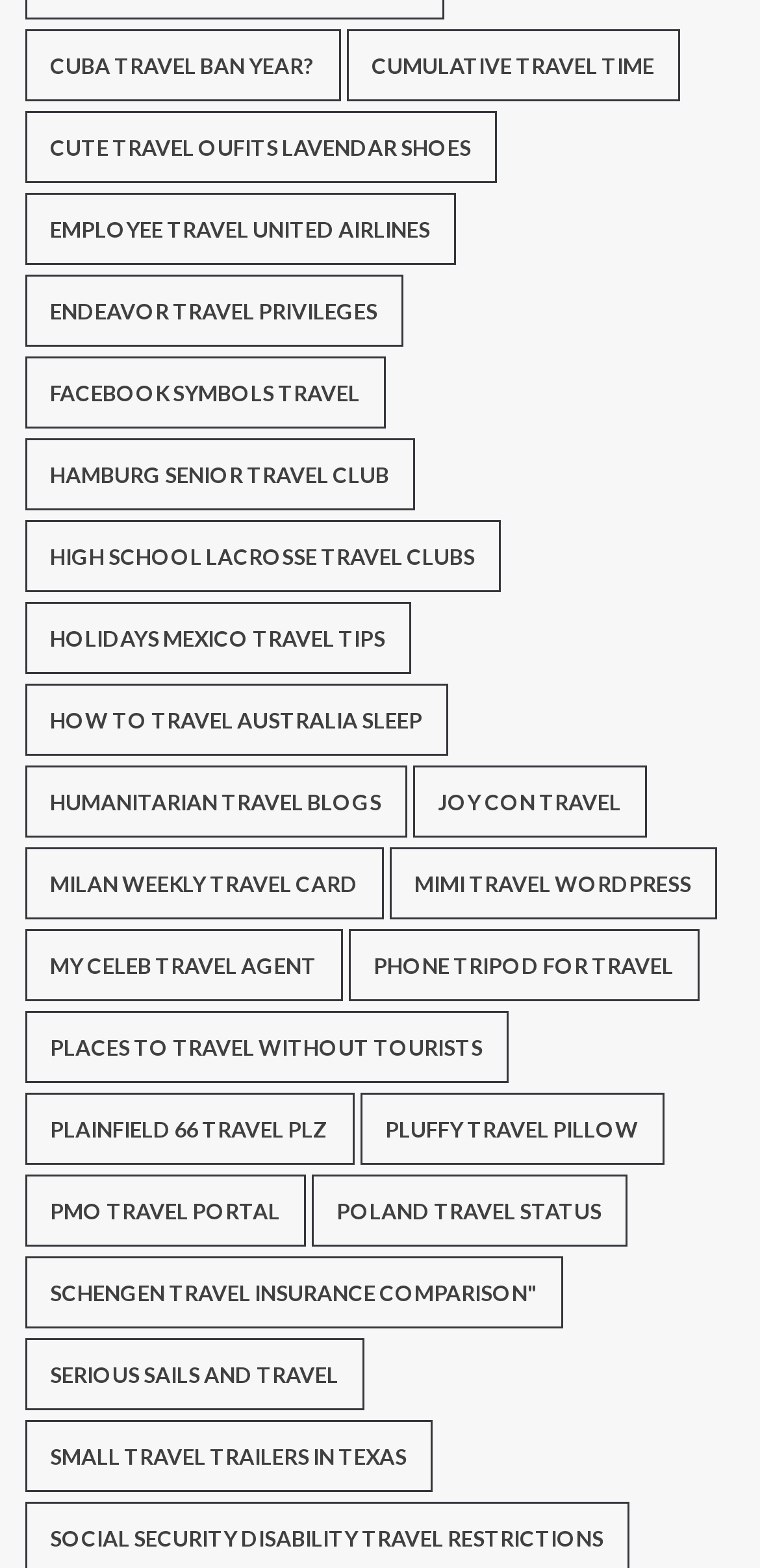Identify the bounding box coordinates of the clickable region to carry out the given instruction: "Click on Cuba Travel Ban Year".

[0.032, 0.018, 0.447, 0.064]